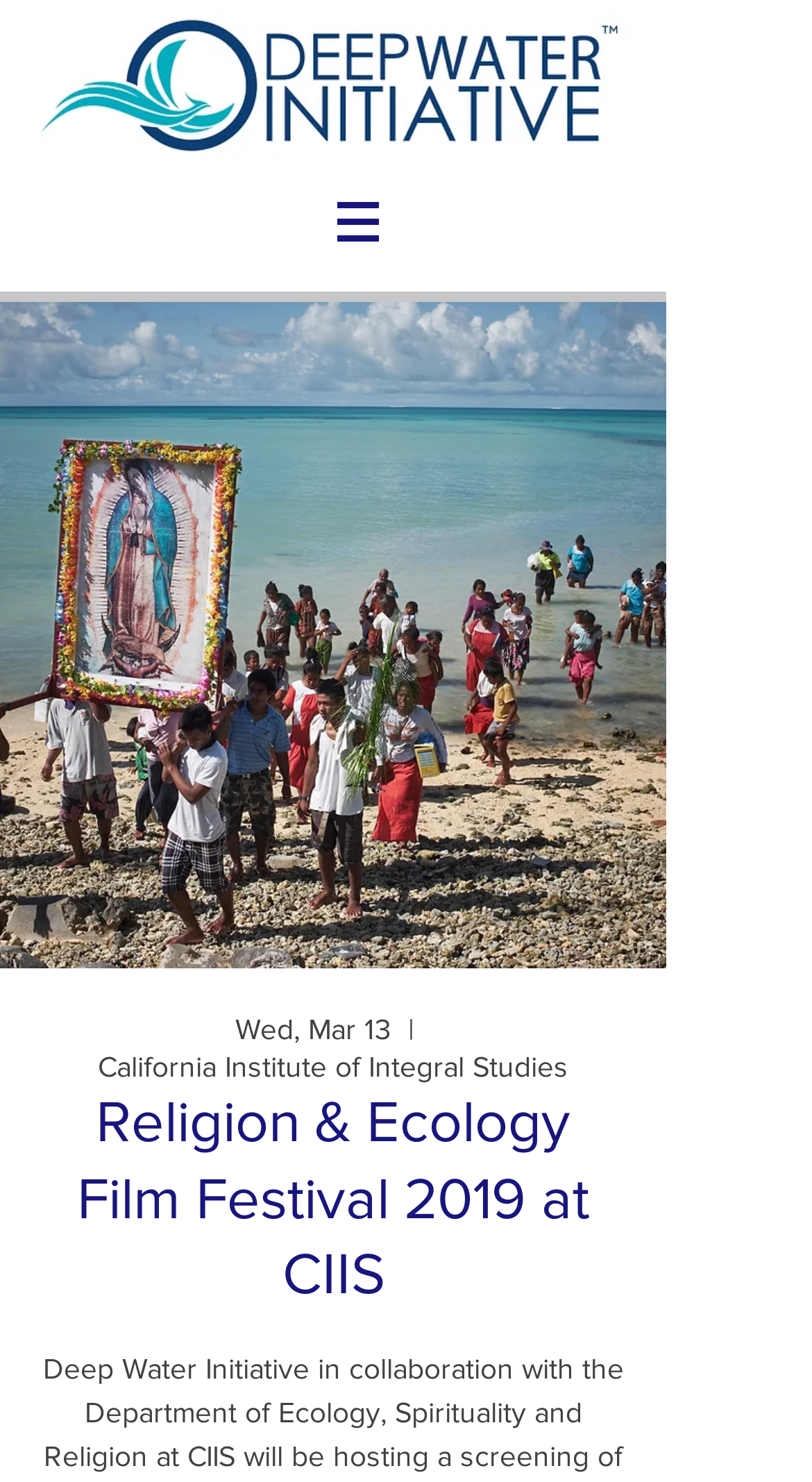Provide a single word or phrase answer to the question: 
What is the theme of the film festival?

Religion & Ecology